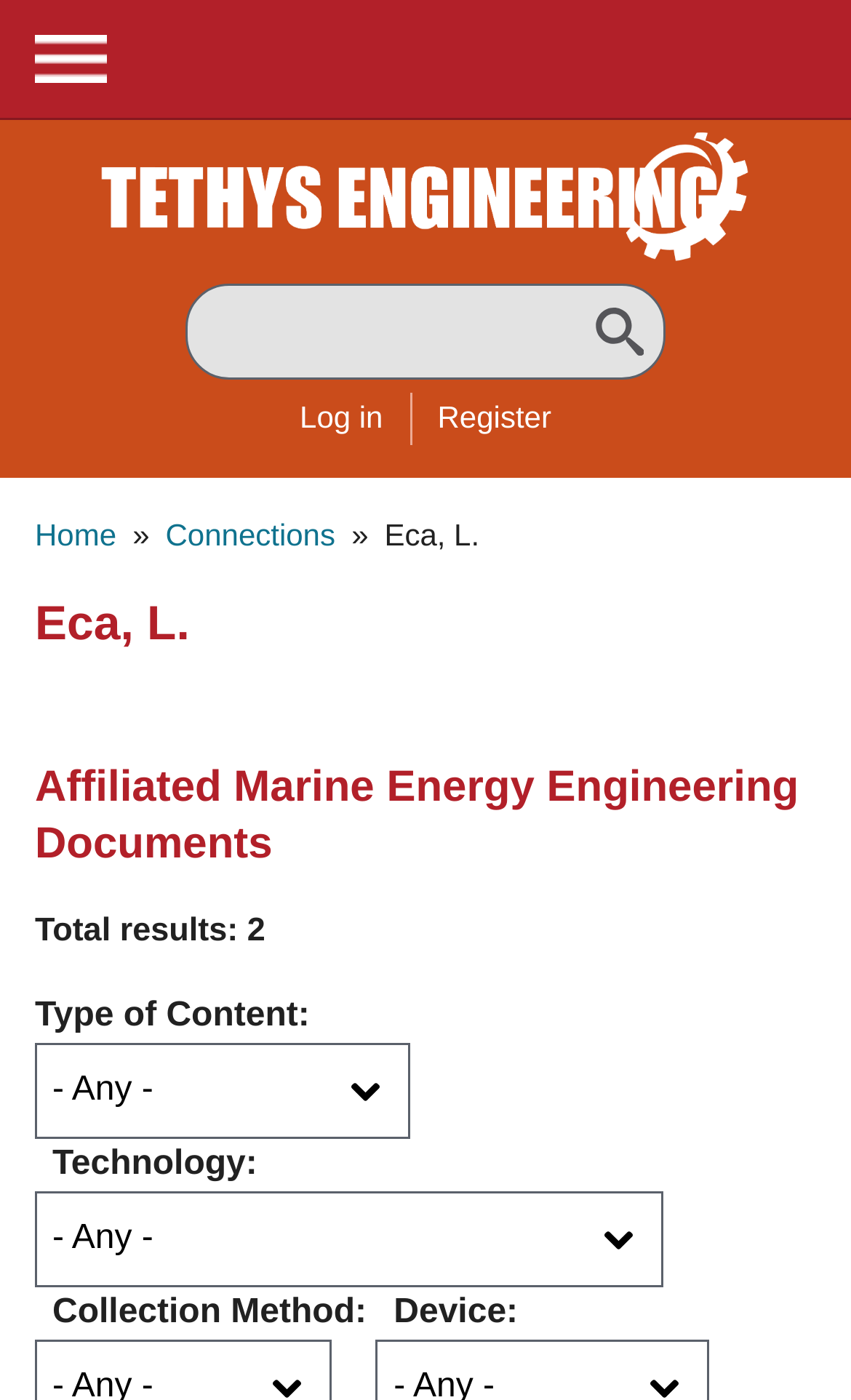Identify the bounding box coordinates of the section that should be clicked to achieve the task described: "Select a type of content".

[0.041, 0.746, 0.482, 0.814]